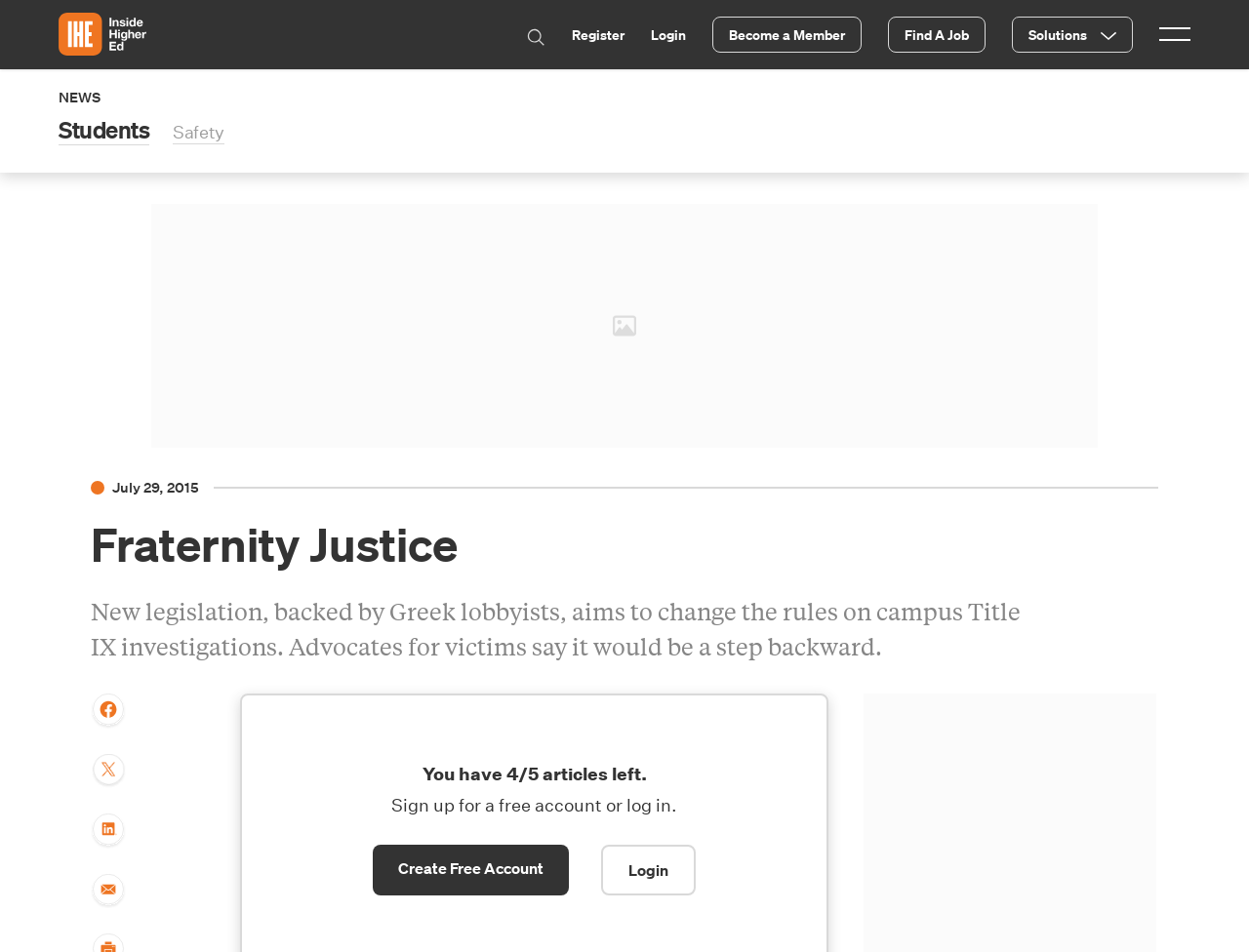Please identify the bounding box coordinates of the element's region that I should click in order to complete the following instruction: "become a member". The bounding box coordinates consist of four float numbers between 0 and 1, i.e., [left, top, right, bottom].

[0.57, 0.017, 0.69, 0.055]